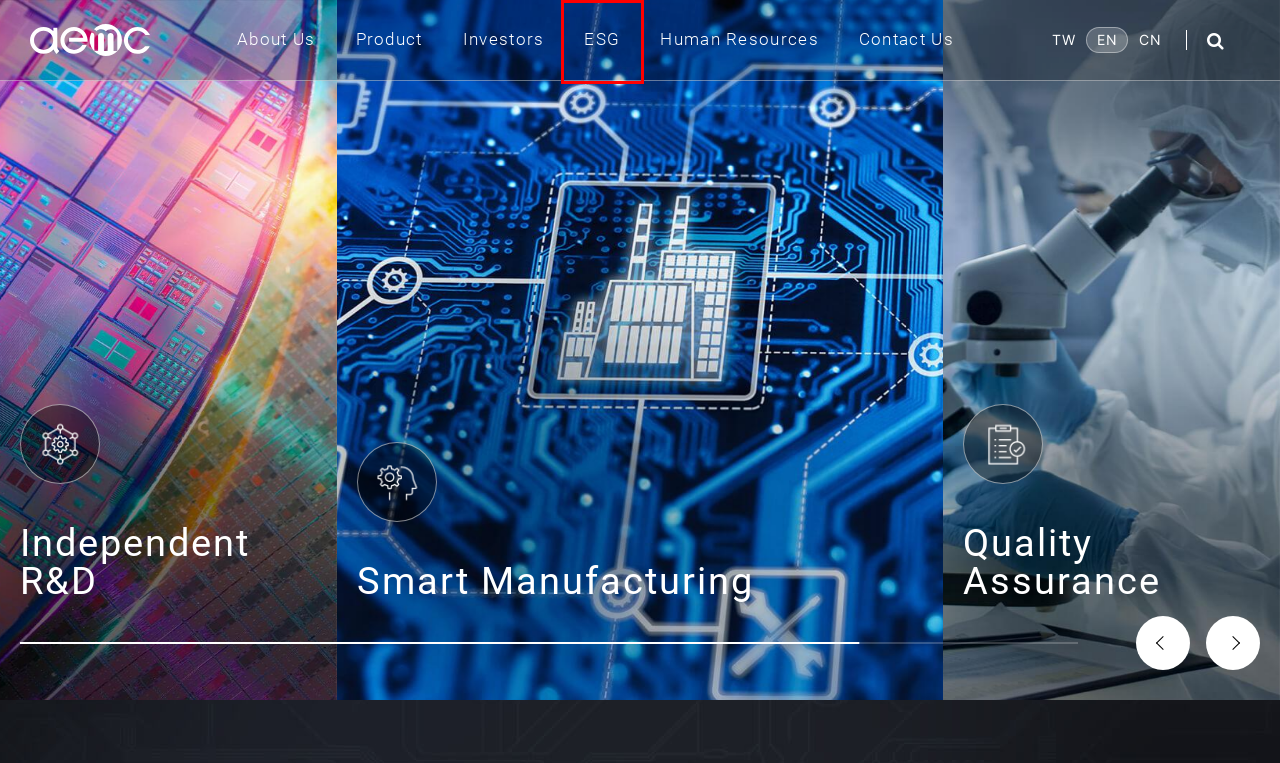Examine the screenshot of the webpage, which has a red bounding box around a UI element. Select the webpage description that best fits the new webpage after the element inside the red bounding box is clicked. Here are the choices:
A. Investors-Advanced Echem Materials Company Ltd.
B. Human Resources-Advanced Echem Materials Company Ltd.
C. 2019 - 智慧顯示與觸控展 參展資訊-Advanced Echem Materials Company Ltd.
D. Contact Us-Advanced Echem Materials Company Ltd.
E. 新應材公司20週年，變更英文名稱宣示再進化-Advanced Echem Materials Company Ltd.
F. Optical Components-Product-Advanced Echem Materials Company Ltd.
G. About us-Advanced Echem Materials Company Ltd.
H. ESG-Advanced Echem Materials Company Ltd.

H